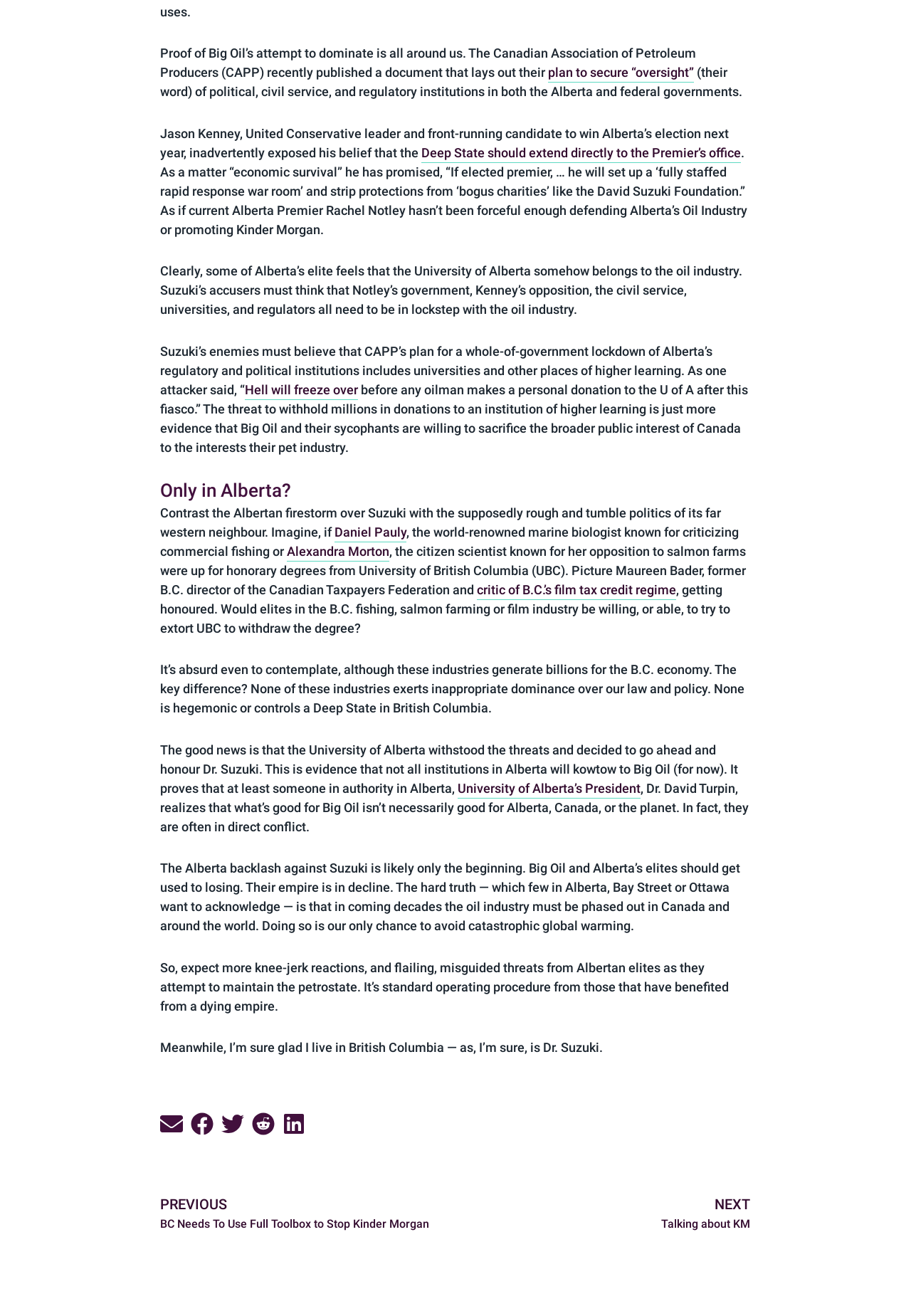Examine the image and give a thorough answer to the following question:
What is the name of the marine biologist known for criticizing commercial fishing?

The text contrasts the situation in Alberta with that in British Columbia, where Daniel Pauly, a world-renowned marine biologist known for criticizing commercial fishing, was up for an honorary degree from the University of British Columbia (UBC).